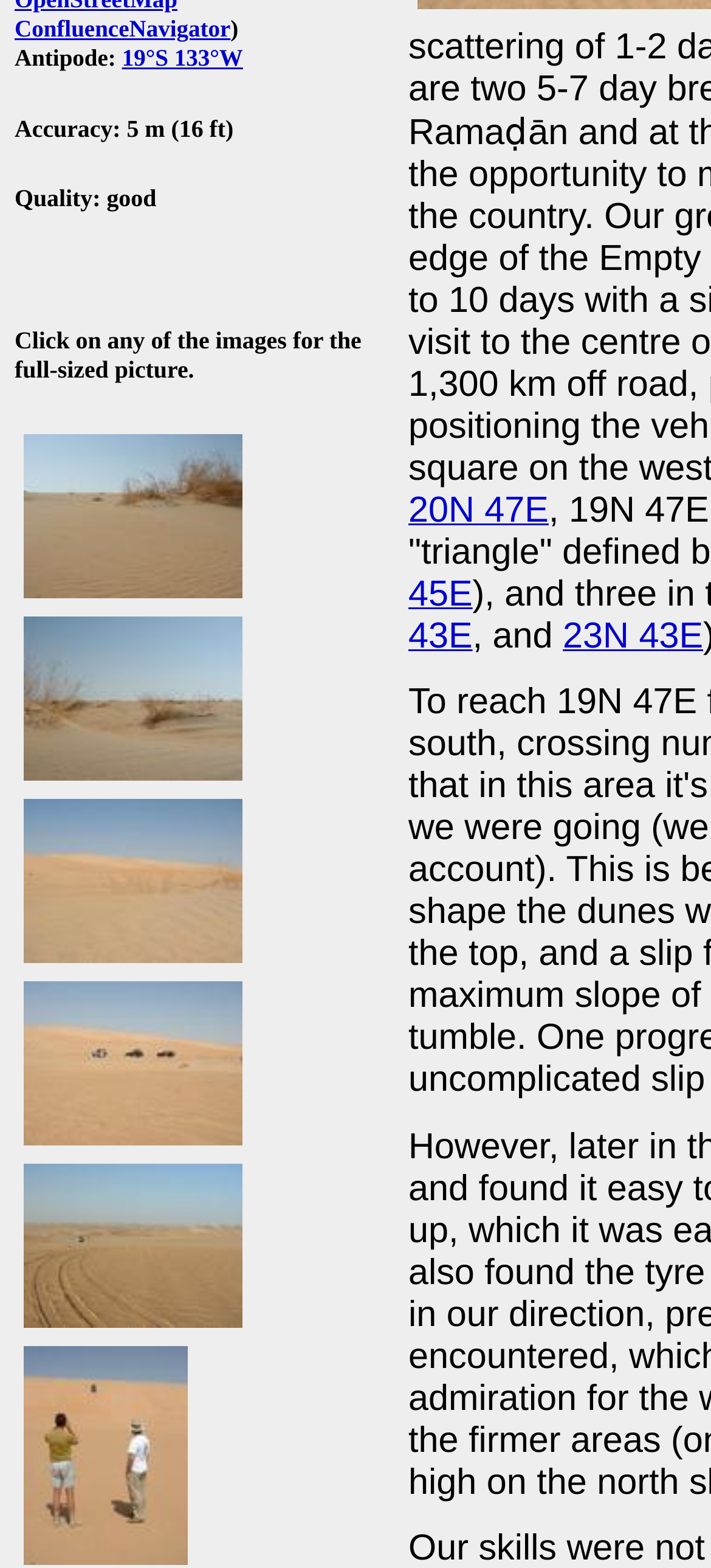Please find the bounding box coordinates in the format (top-left x, top-left y, bottom-right x, bottom-right y) for the given element description. Ensure the coordinates are floating point numbers between 0 and 1. Description: alt="#2: South" title="#2: South"

[0.021, 0.271, 0.354, 0.291]